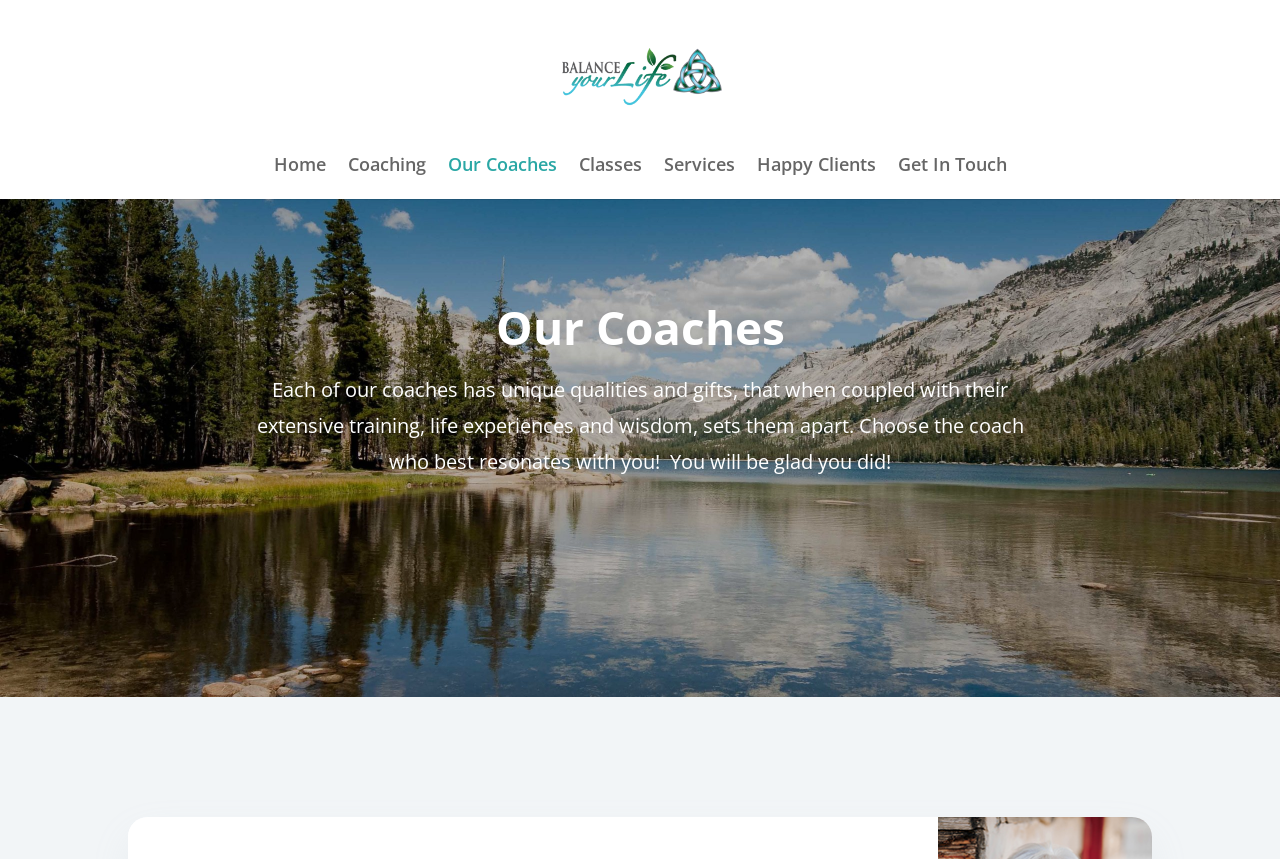Identify the bounding box coordinates of the section to be clicked to complete the task described by the following instruction: "learn about our coaches". The coordinates should be four float numbers between 0 and 1, formatted as [left, top, right, bottom].

[0.35, 0.183, 0.435, 0.232]